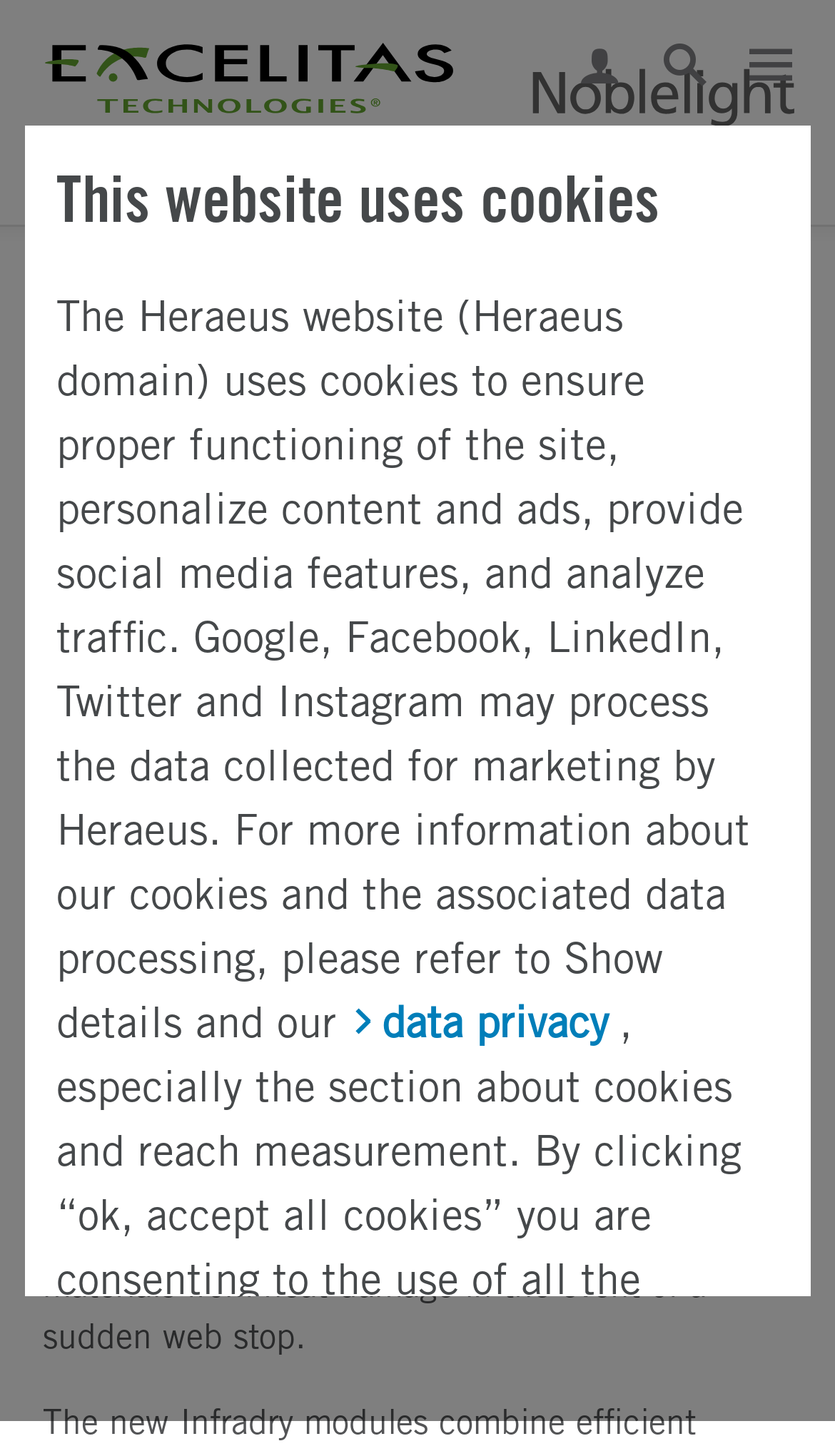Provide a brief response in the form of a single word or phrase:
What is the company that acquired Excelitas Noblelight?

Excelitas Technologies